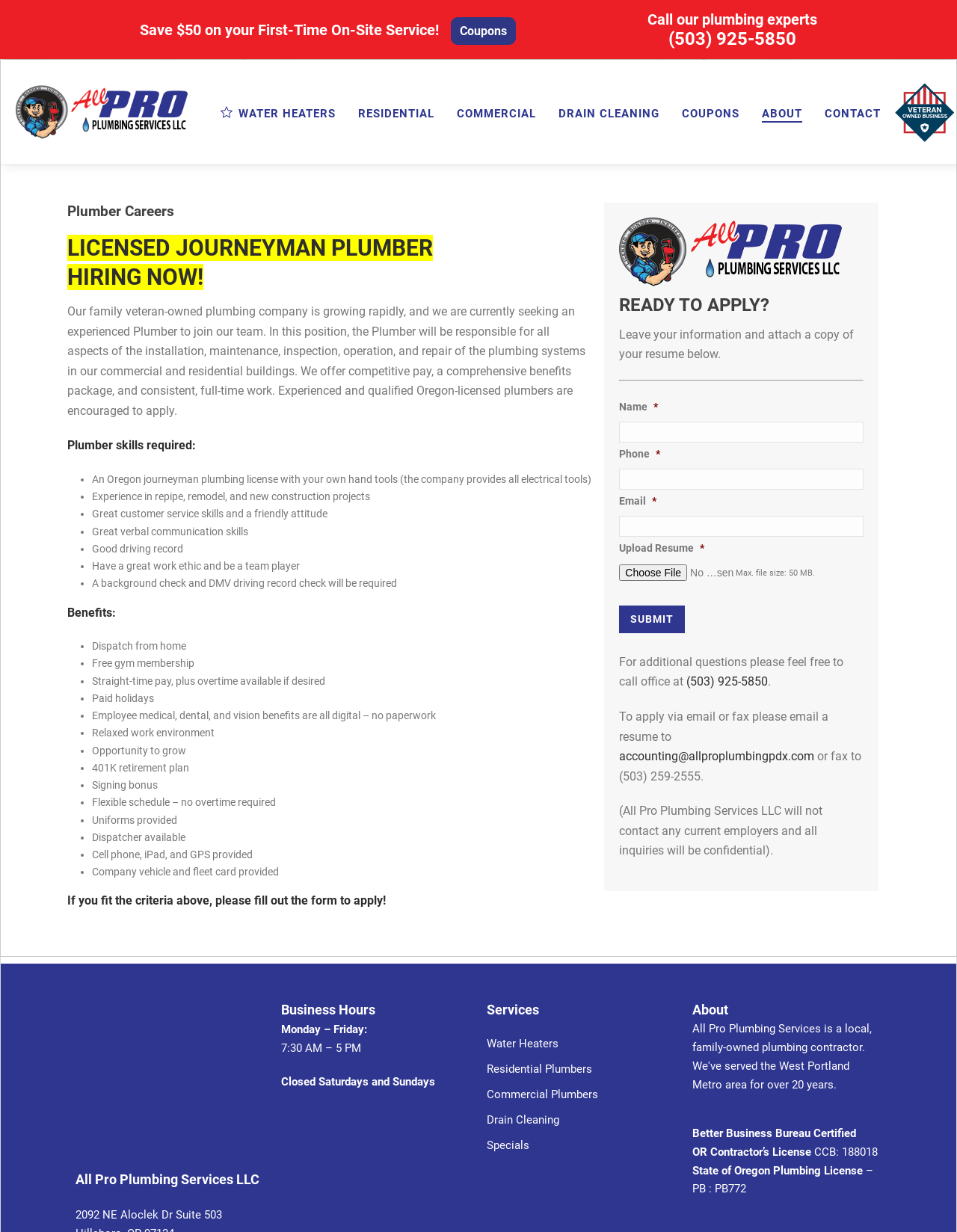What is the maximum file size for uploading a resume?
Provide a detailed answer to the question, using the image to inform your response.

I found the maximum file size by looking at the text 'Max. file size: 50 MB.' next to the 'Upload Resume' button.